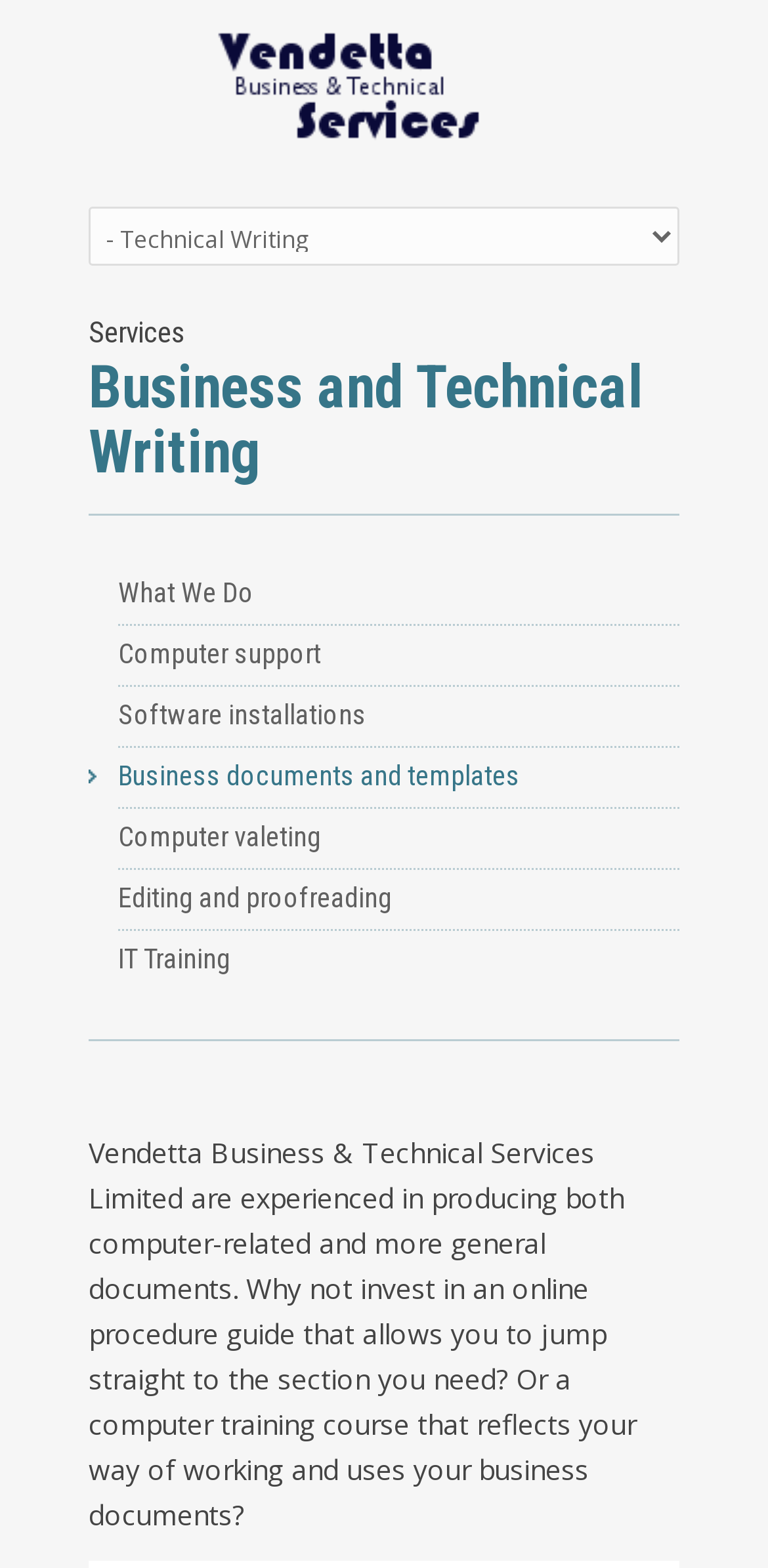Please locate the bounding box coordinates for the element that should be clicked to achieve the following instruction: "Visit the 'Business documents and templates' page". Ensure the coordinates are given as four float numbers between 0 and 1, i.e., [left, top, right, bottom].

[0.154, 0.476, 0.885, 0.515]